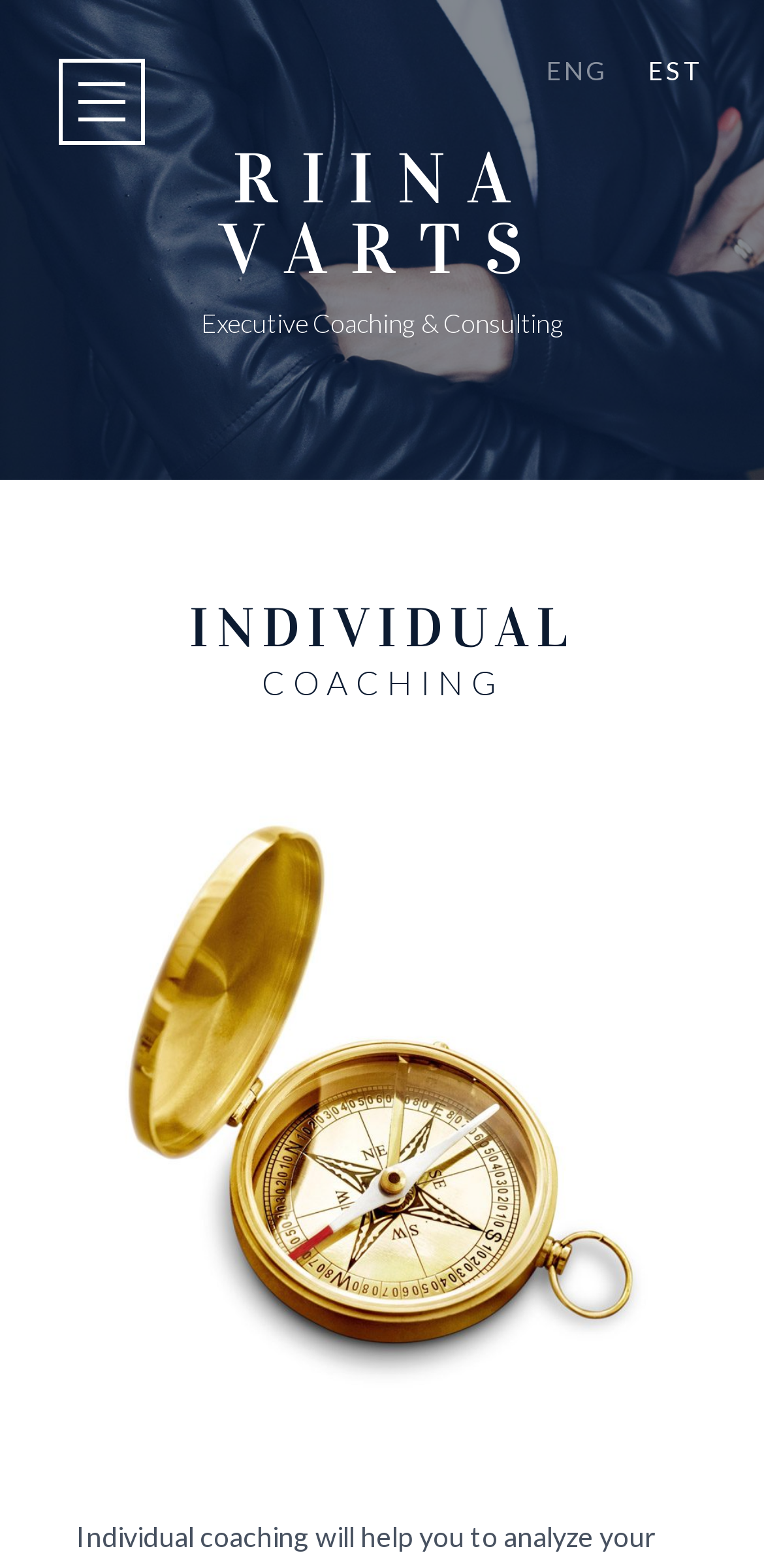Please specify the bounding box coordinates in the format (top-left x, top-left y, bottom-right x, bottom-right y), with all values as floating point numbers between 0 and 1. Identify the bounding box of the UI element described by: EST

[0.823, 0.025, 0.949, 0.066]